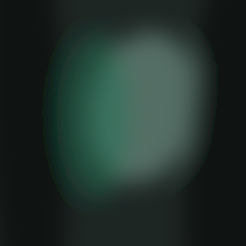Use a single word or phrase to answer the question:
How many types of soap are mentioned?

Two